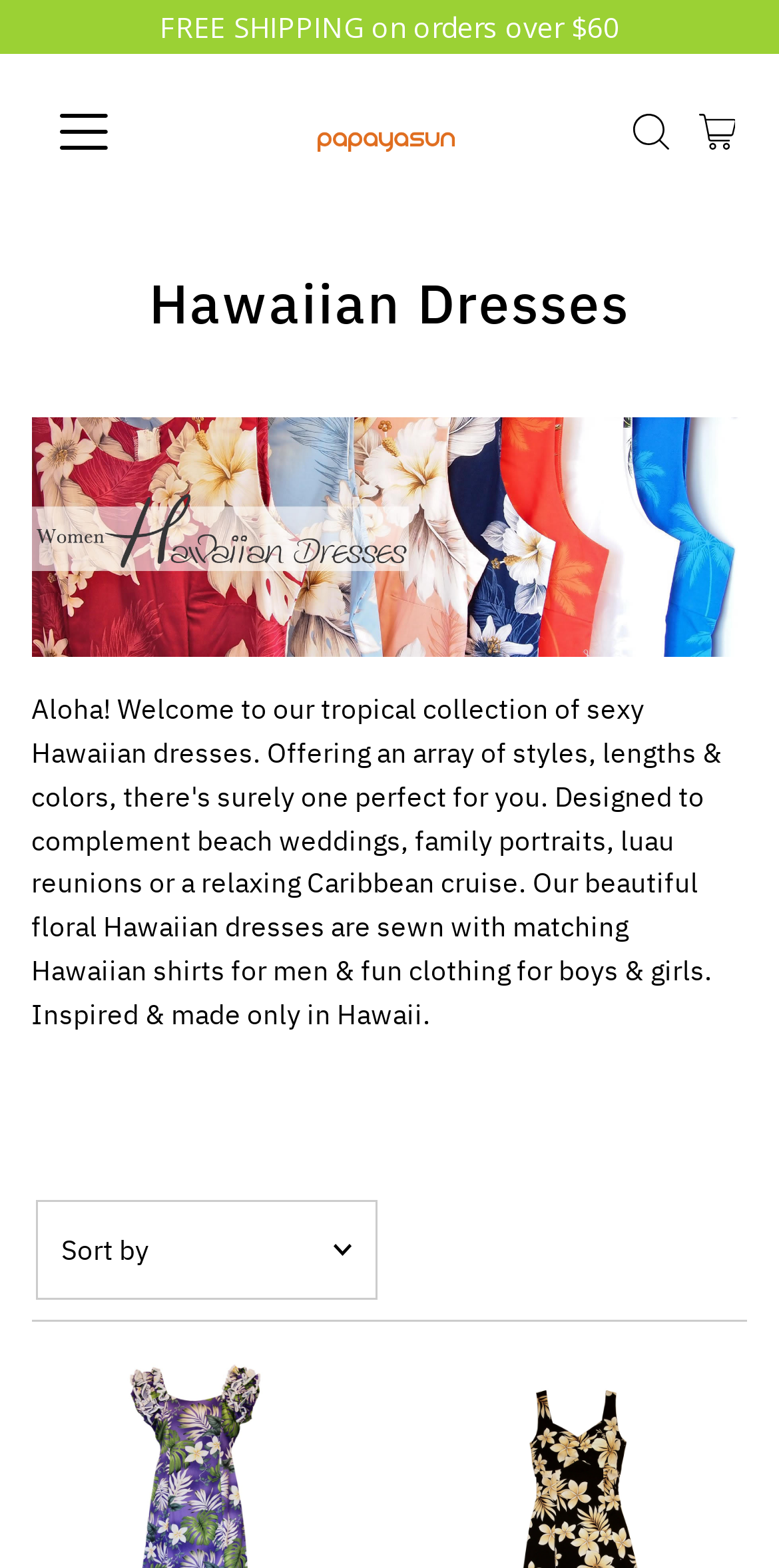Show the bounding box coordinates for the HTML element as described: "parent_node: Sort by placeholder="Sort by"".

[0.045, 0.731, 0.485, 0.795]